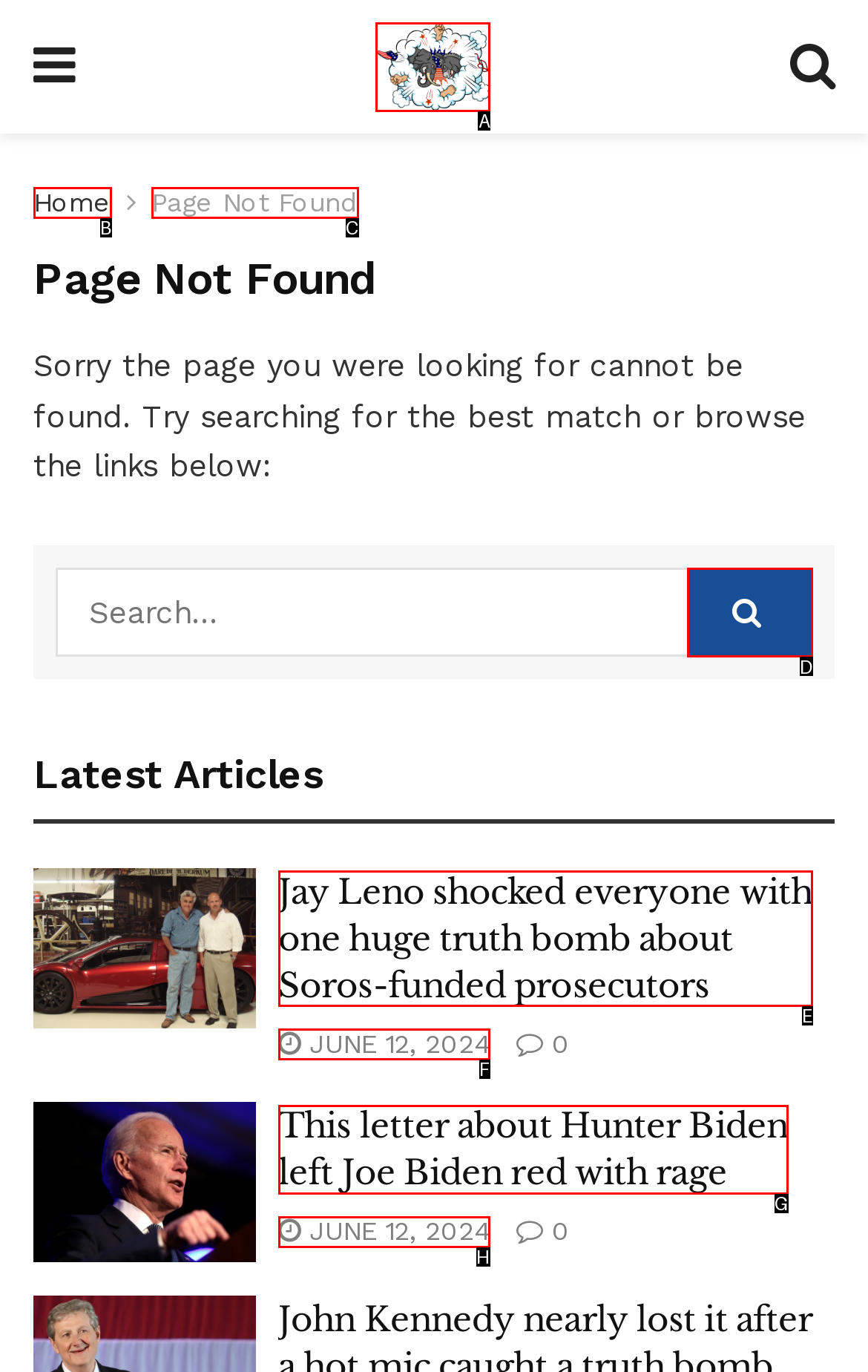Select the correct UI element to complete the task: Click on the search button
Please provide the letter of the chosen option.

D